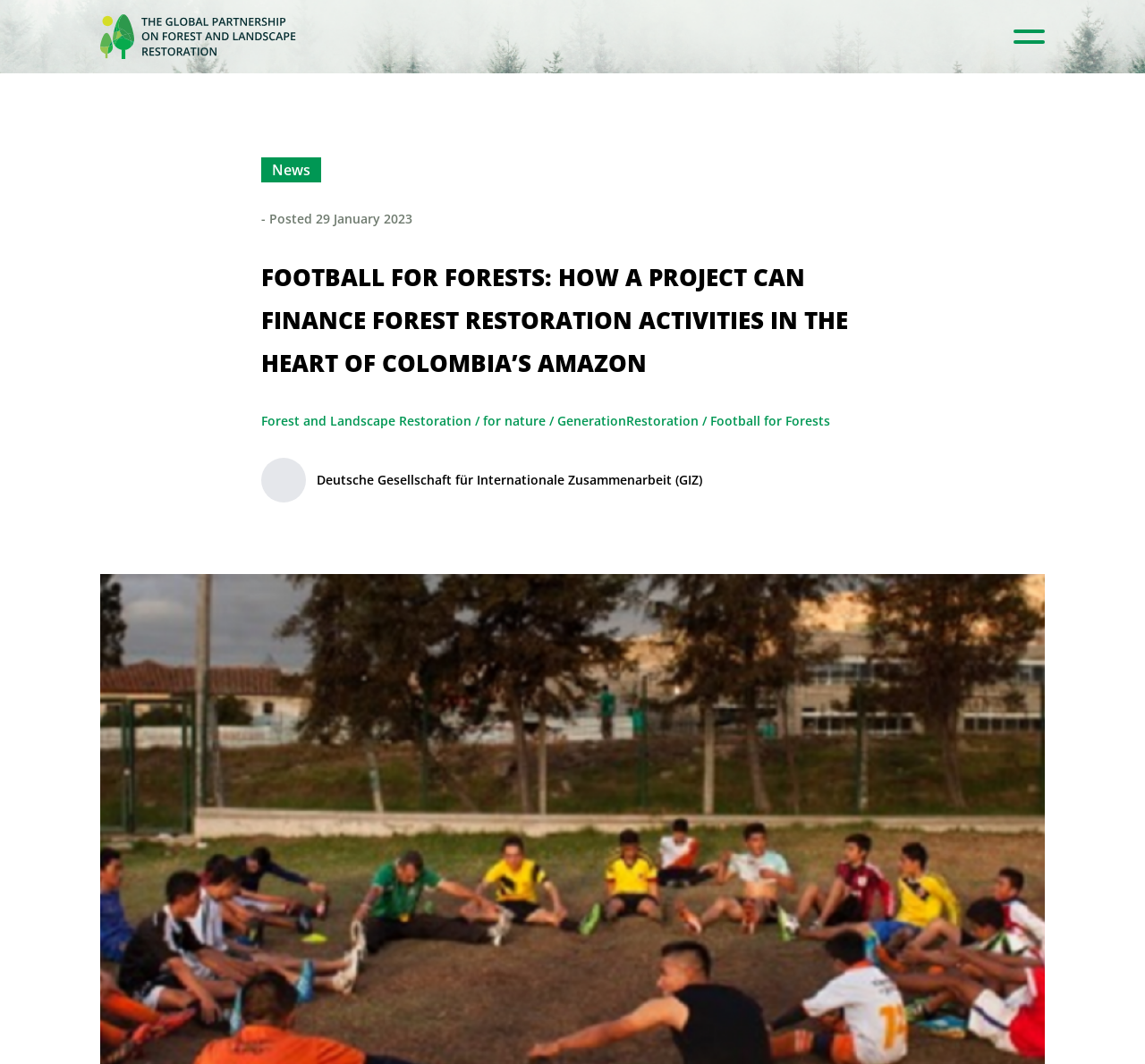Observe the image and answer the following question in detail: What is the date of the news article?

The date of the news article can be found in the text '- Posted 29 January 2023' which is located below the 'News' heading.